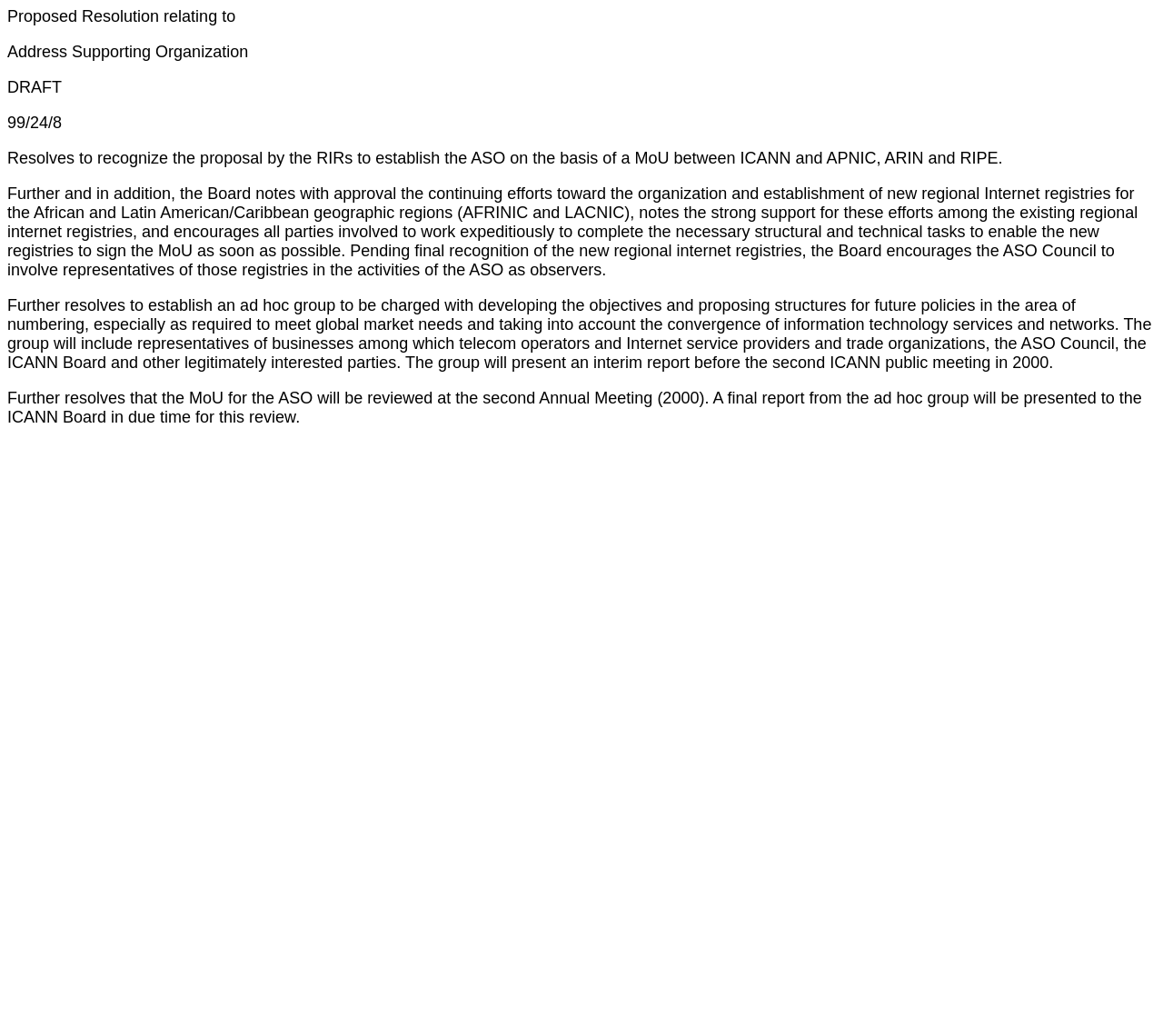Answer the following in one word or a short phrase: 
What is the purpose of the ad hoc group?

Developing objectives for numbering policies